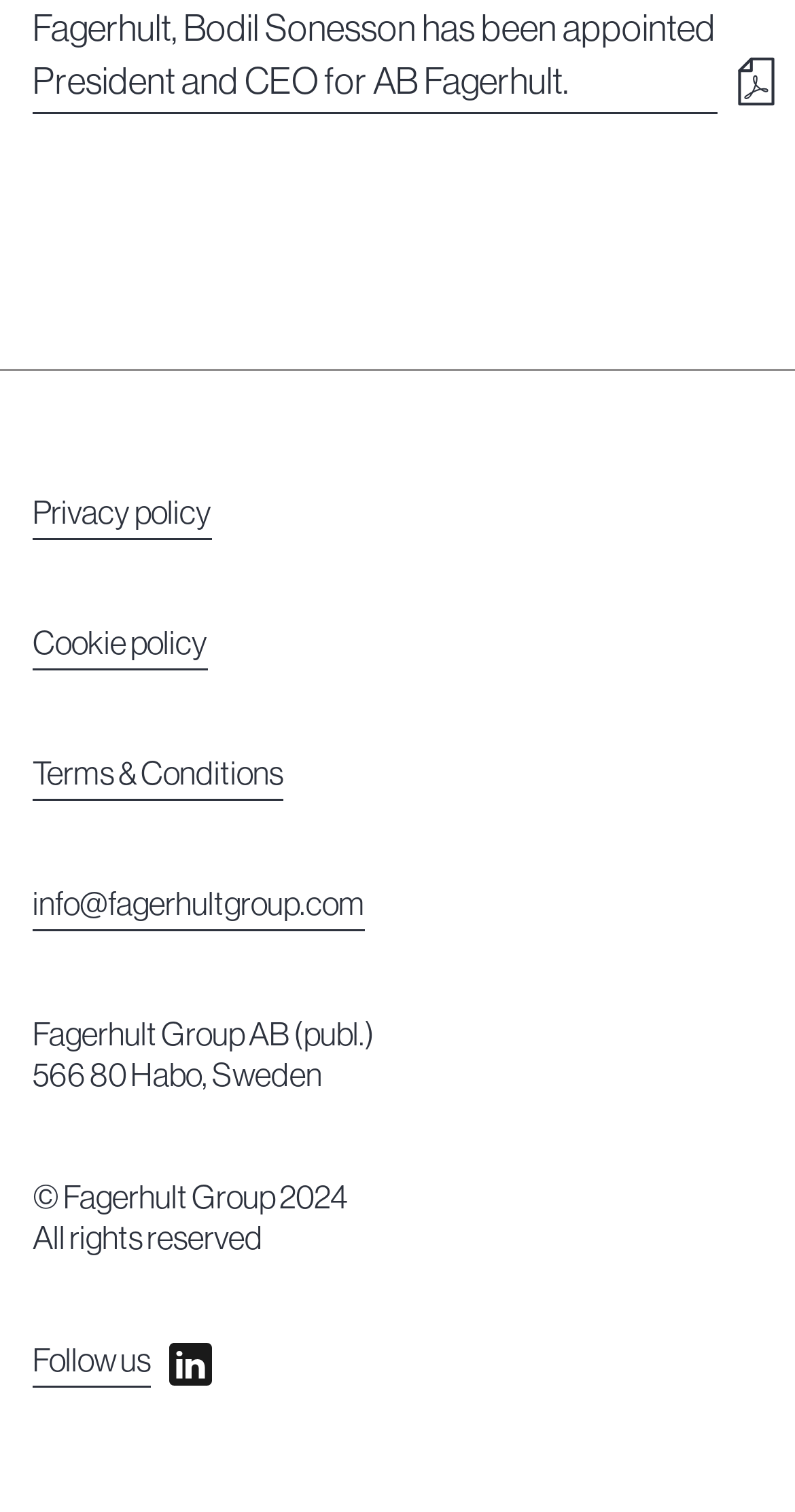Use a single word or phrase to answer the following:
What is the email address of Fagerhult Group AB?

info@fagerhultgroup.com